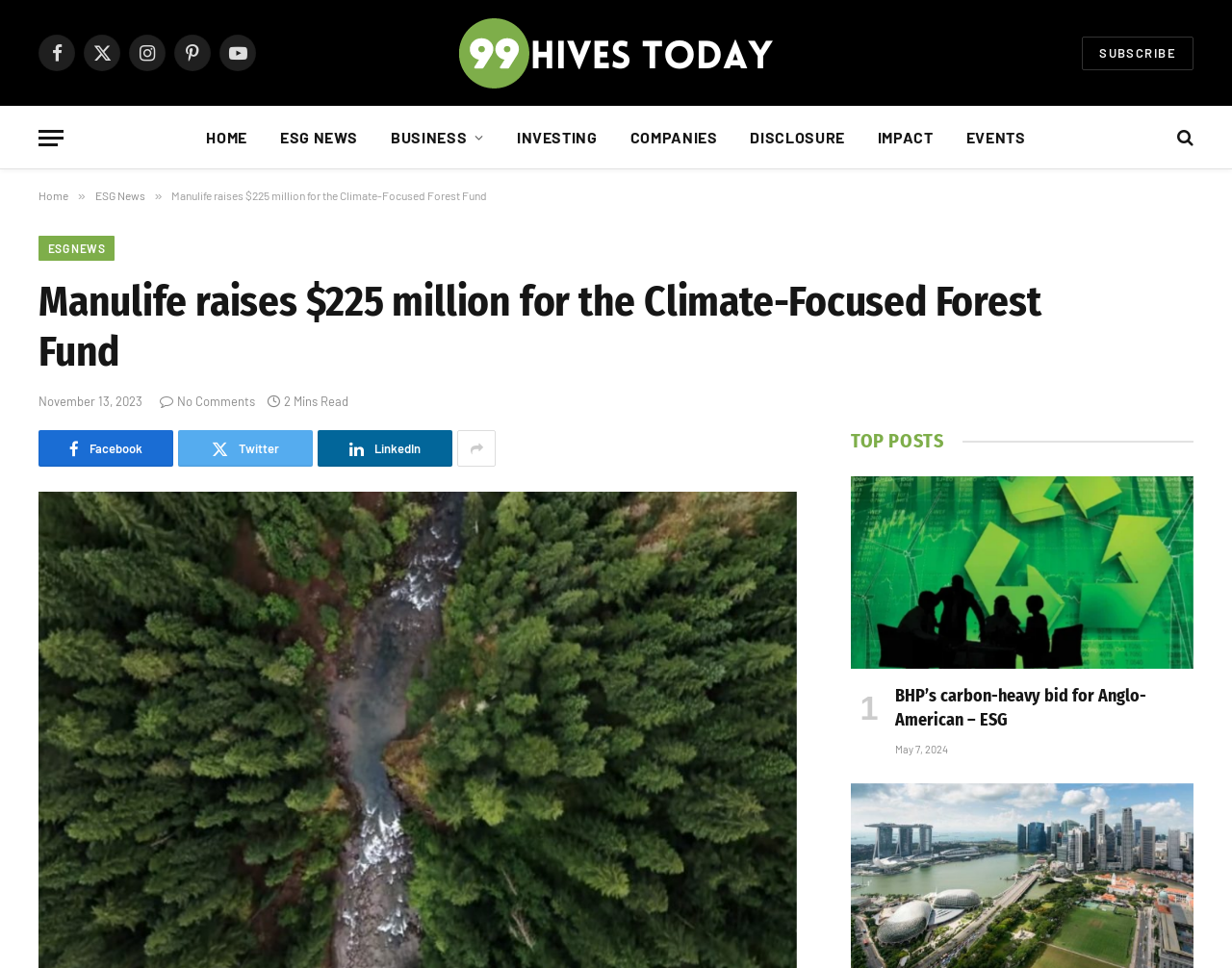Could you identify the text that serves as the heading for this webpage?

Manulife raises $225 million for the Climate-Focused Forest Fund